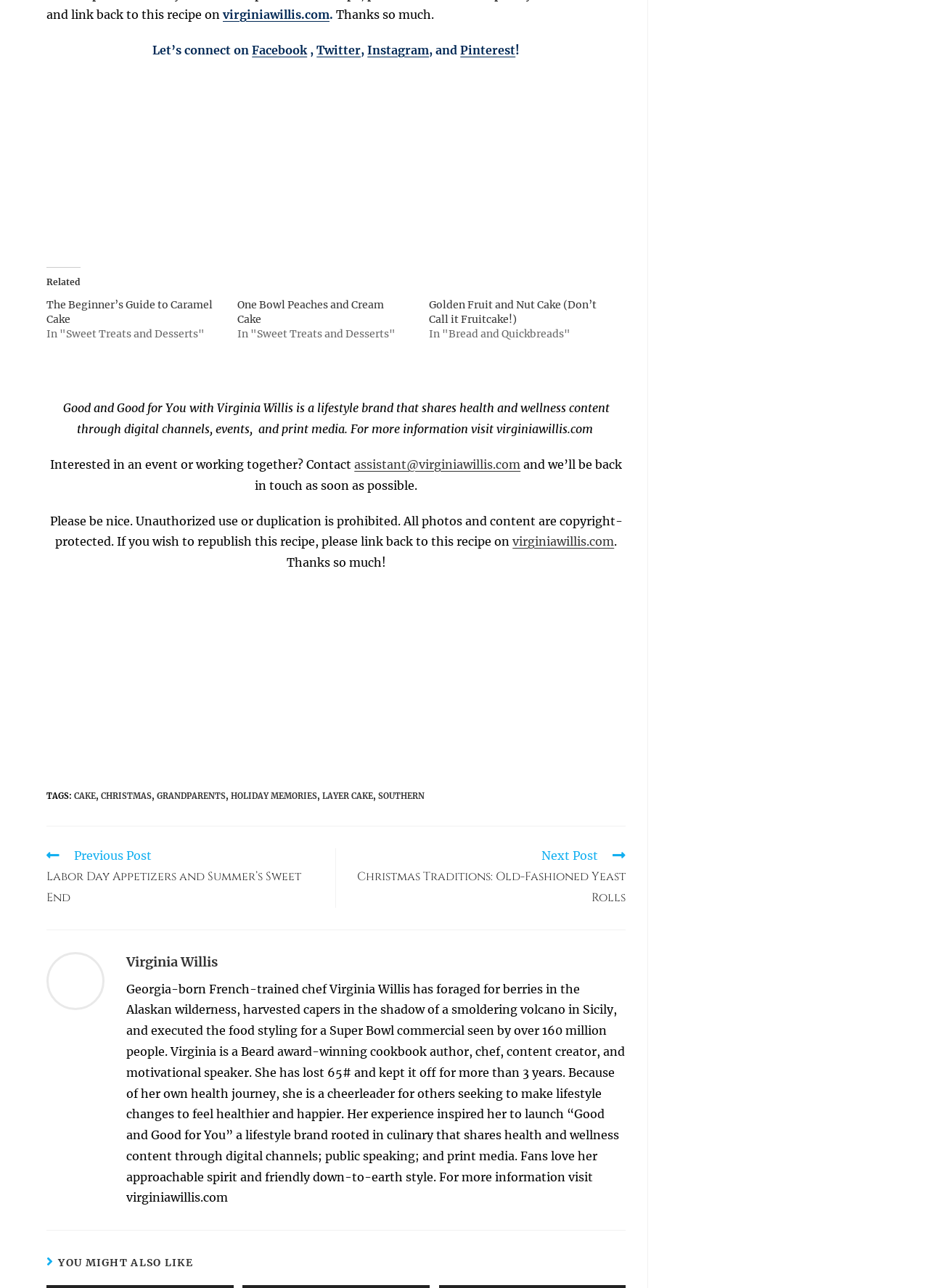What is the author's profession?
Answer with a single word or short phrase according to what you see in the image.

Chef